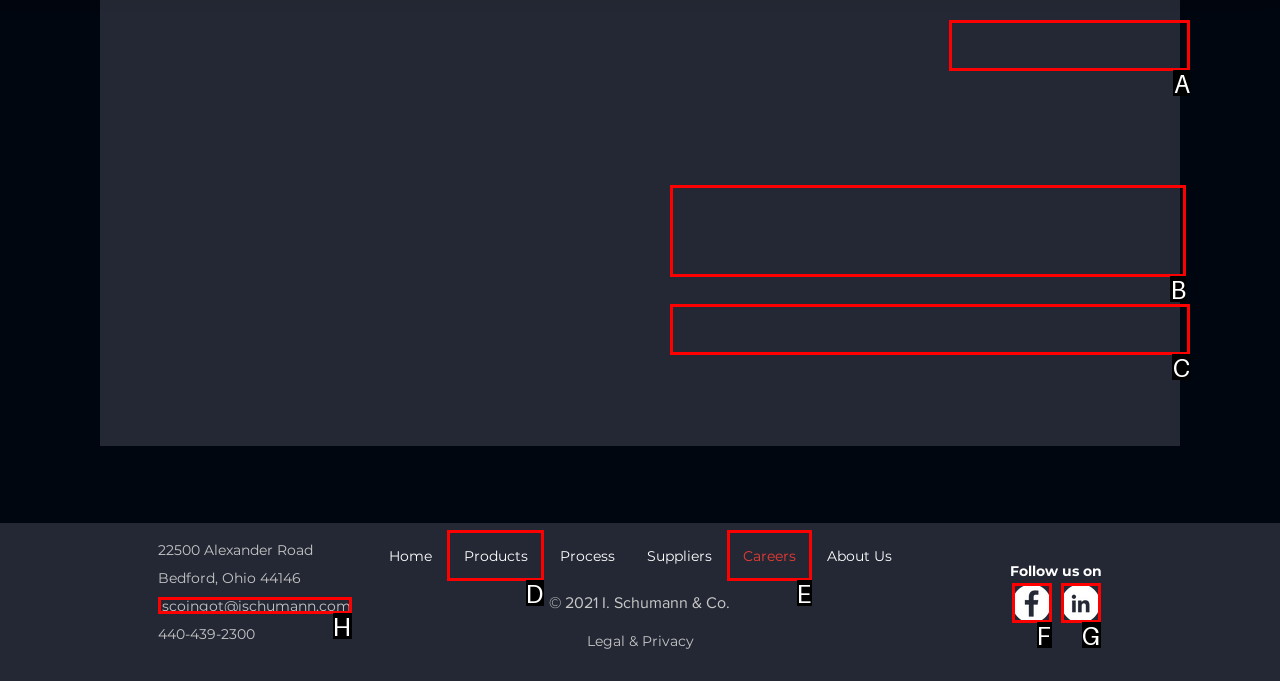Based on the element described as: aria-label="Last Name" name="last-name" placeholder="Last Name"
Find and respond with the letter of the correct UI element.

A